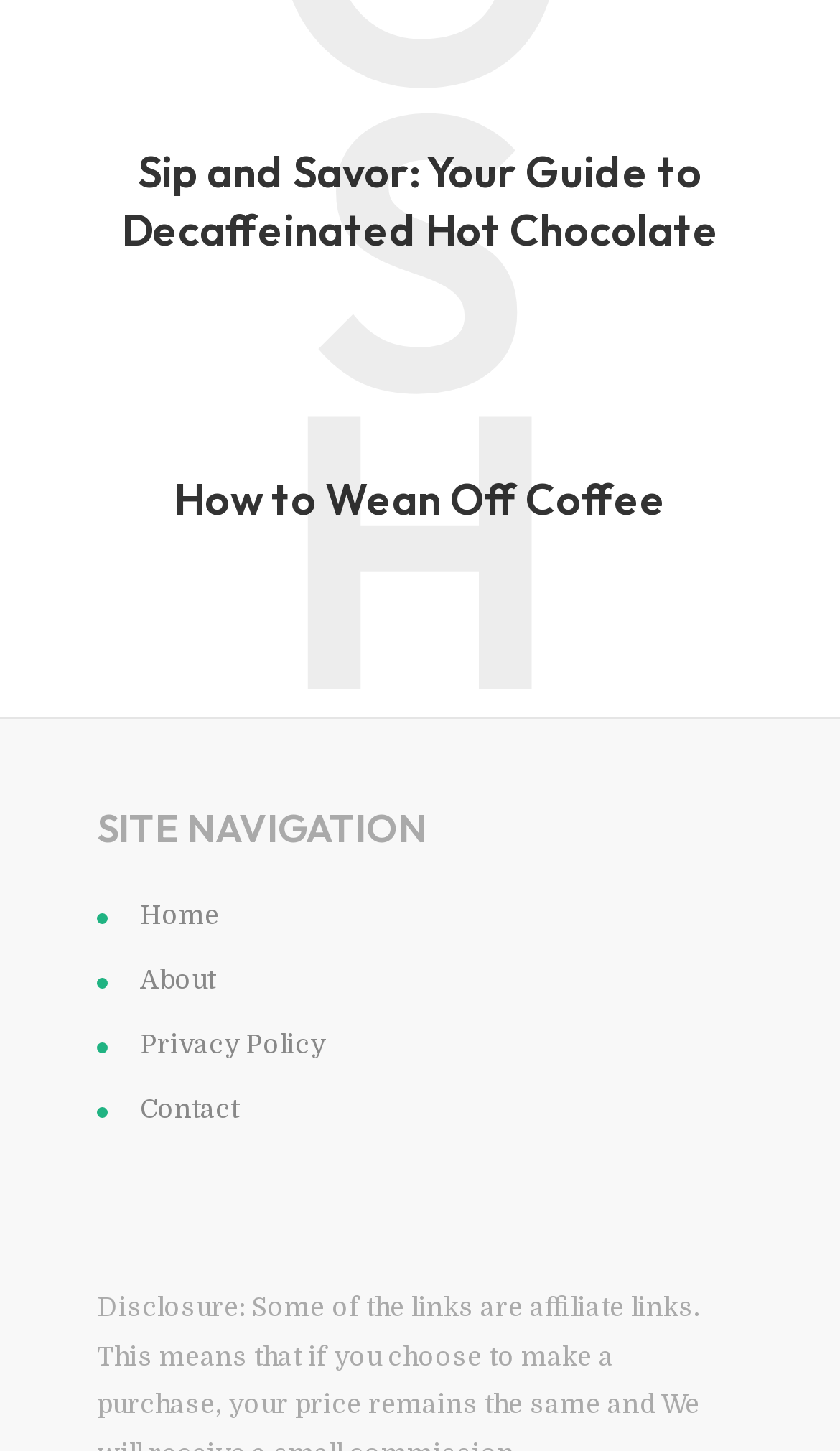From the given element description: "About", find the bounding box for the UI element. Provide the coordinates as four float numbers between 0 and 1, in the order [left, top, right, bottom].

[0.167, 0.665, 0.256, 0.689]